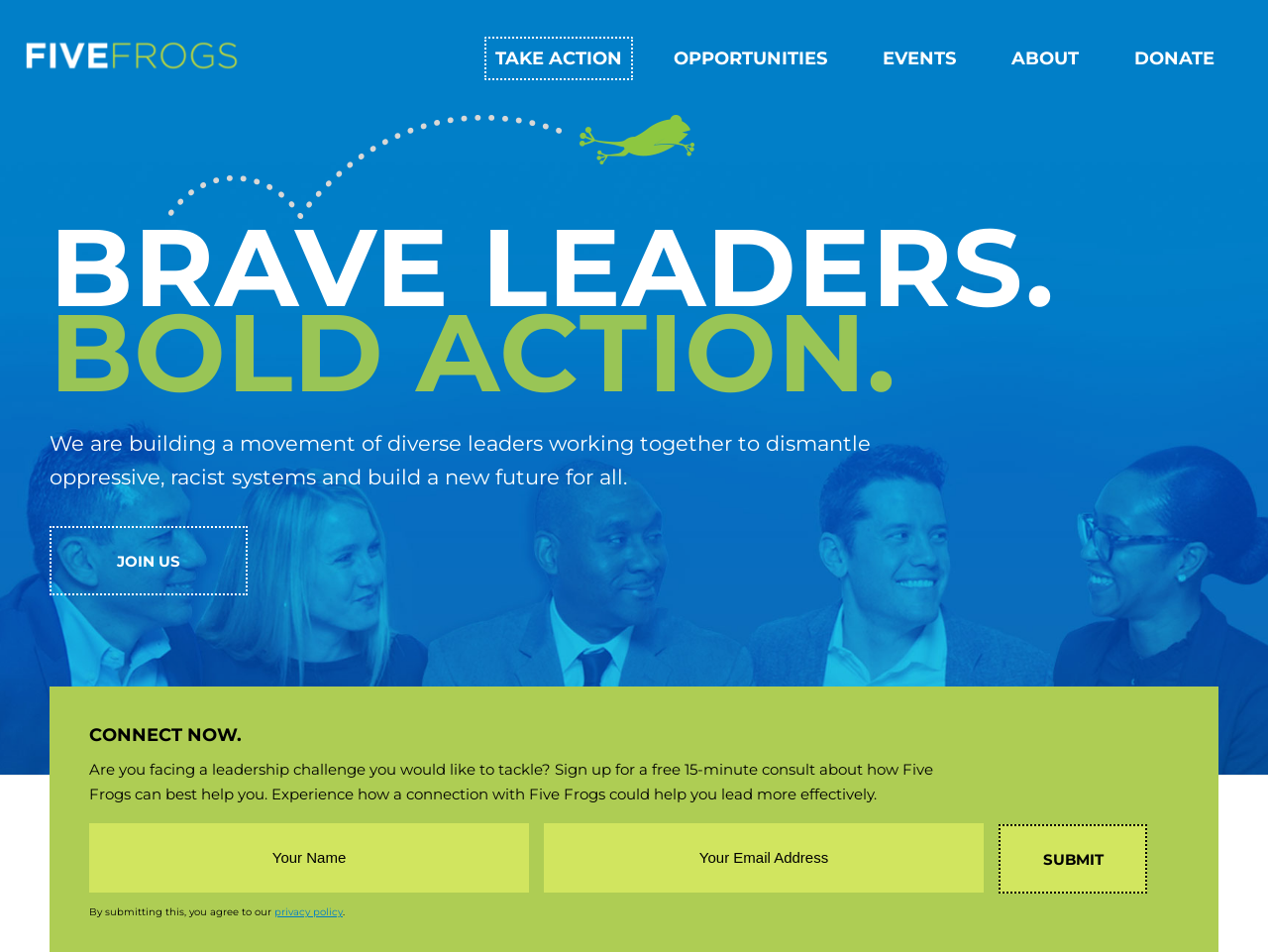Please locate the clickable area by providing the bounding box coordinates to follow this instruction: "Click on JOIN US".

[0.039, 0.553, 0.195, 0.625]